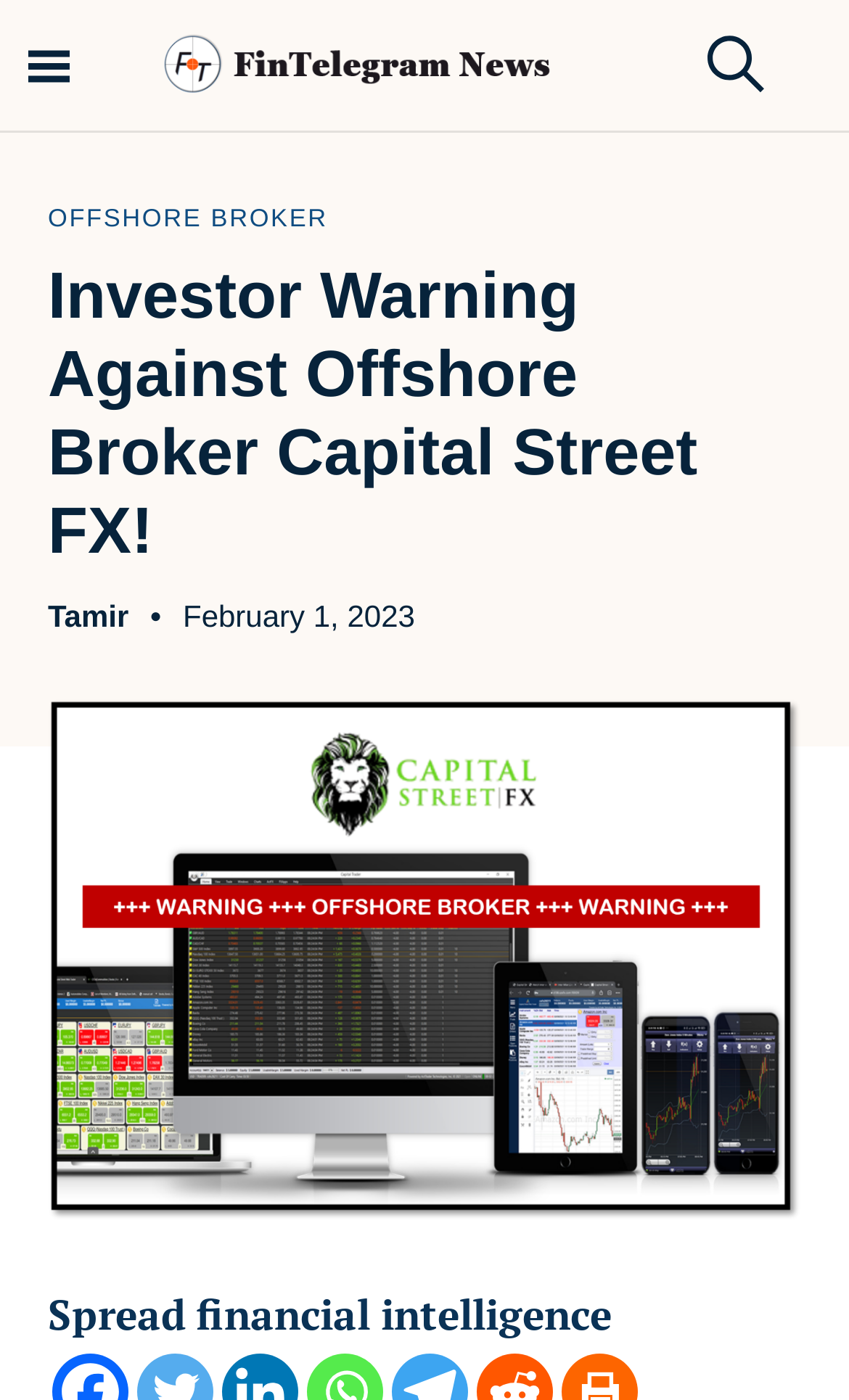Predict the bounding box for the UI component with the following description: "alt="FinTelegram News"".

[0.19, 0.023, 0.656, 0.07]